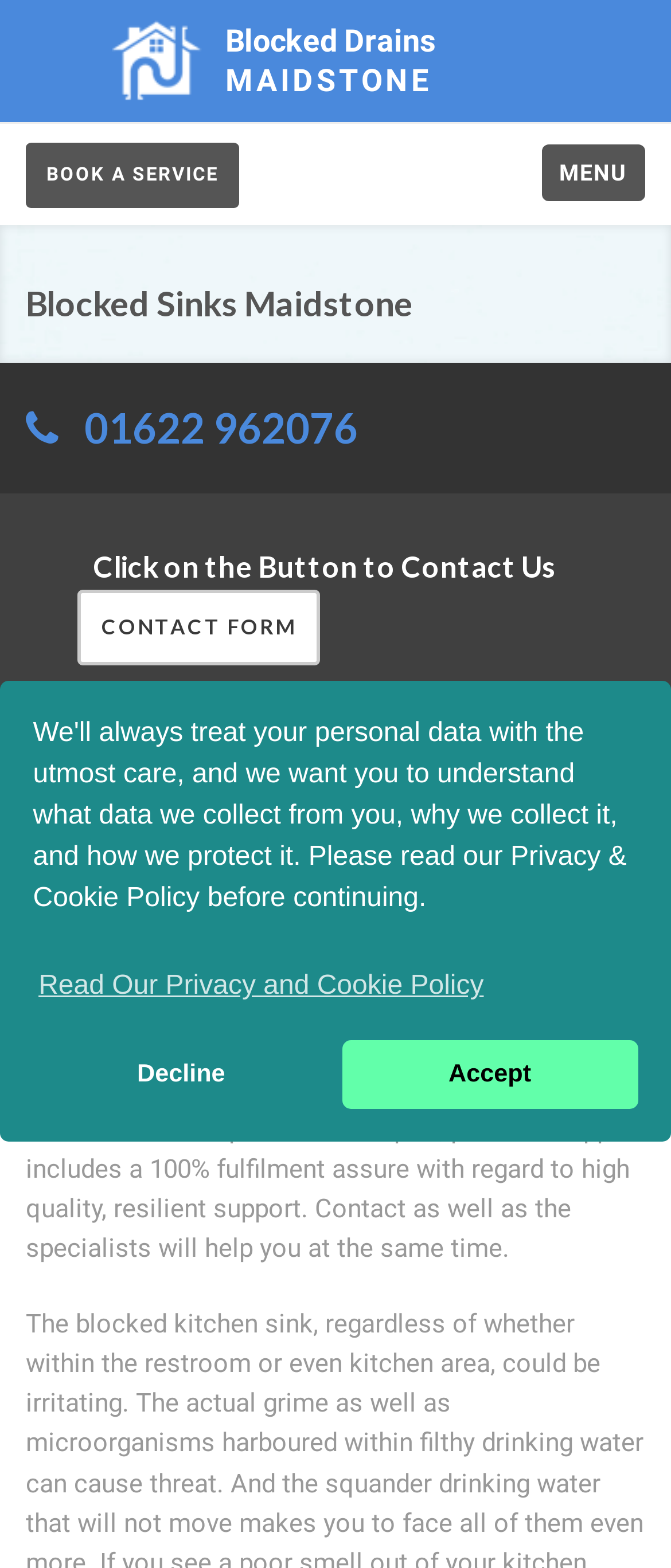Determine the bounding box coordinates of the clickable element to achieve the following action: 'Copy the 微信号'. Provide the coordinates as four float values between 0 and 1, formatted as [left, top, right, bottom].

None